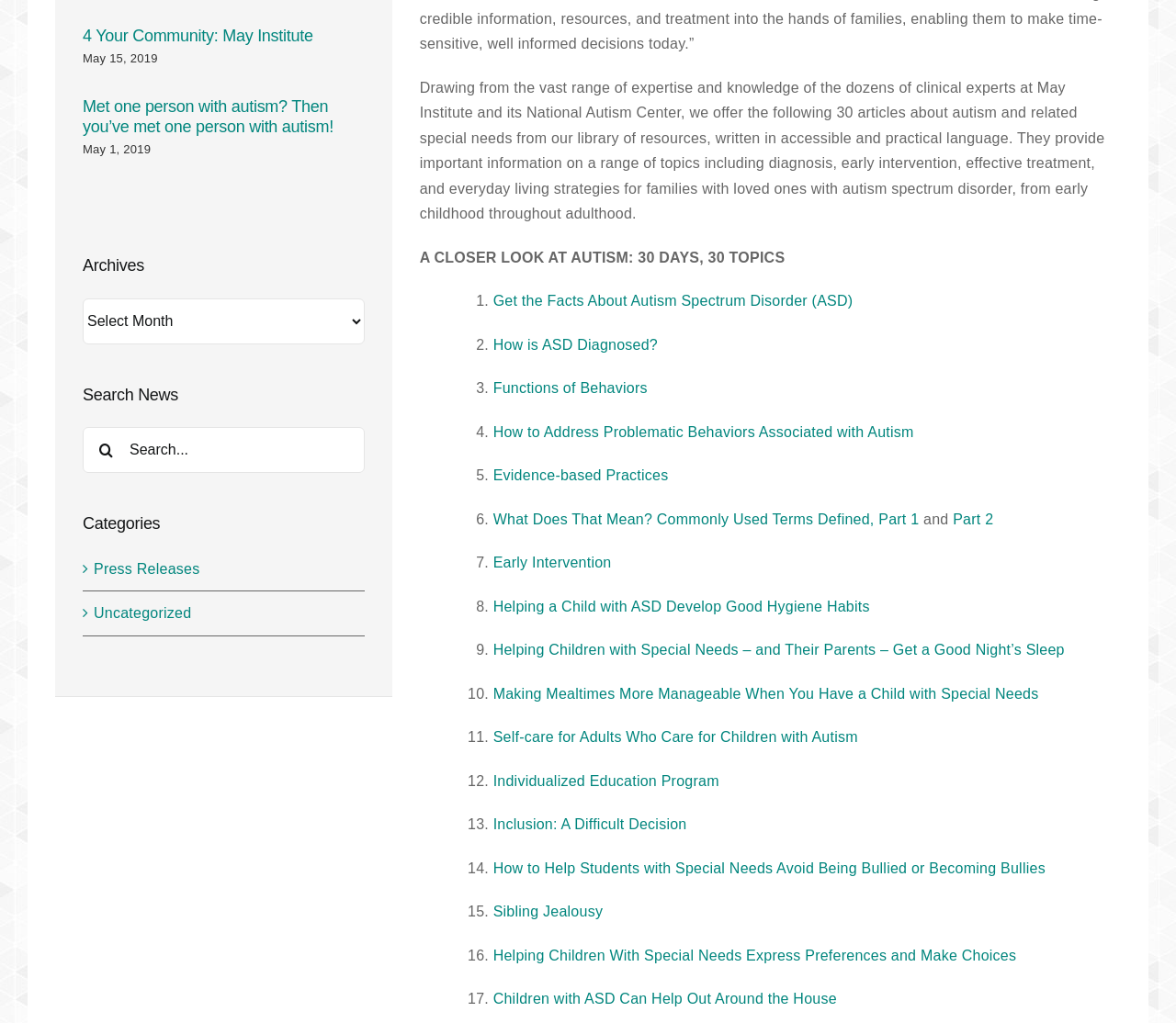Please specify the bounding box coordinates in the format (top-left x, top-left y, bottom-right x, bottom-right y), with values ranging from 0 to 1. Identify the bounding box for the UI component described as follows: Part 2

[0.81, 0.5, 0.845, 0.515]